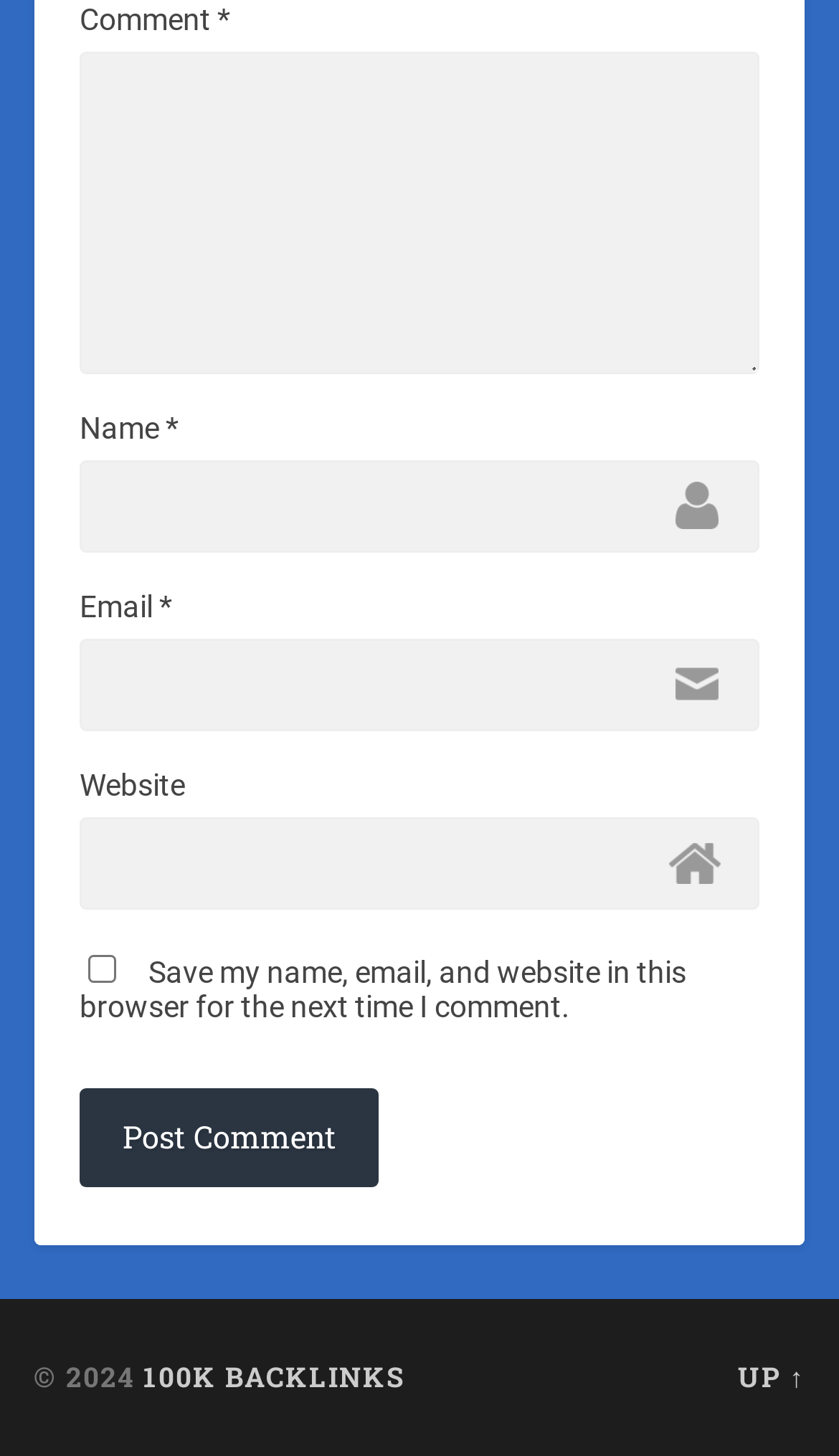Please find the bounding box coordinates of the element that needs to be clicked to perform the following instruction: "Enter a comment". The bounding box coordinates should be four float numbers between 0 and 1, represented as [left, top, right, bottom].

[0.095, 0.035, 0.905, 0.257]